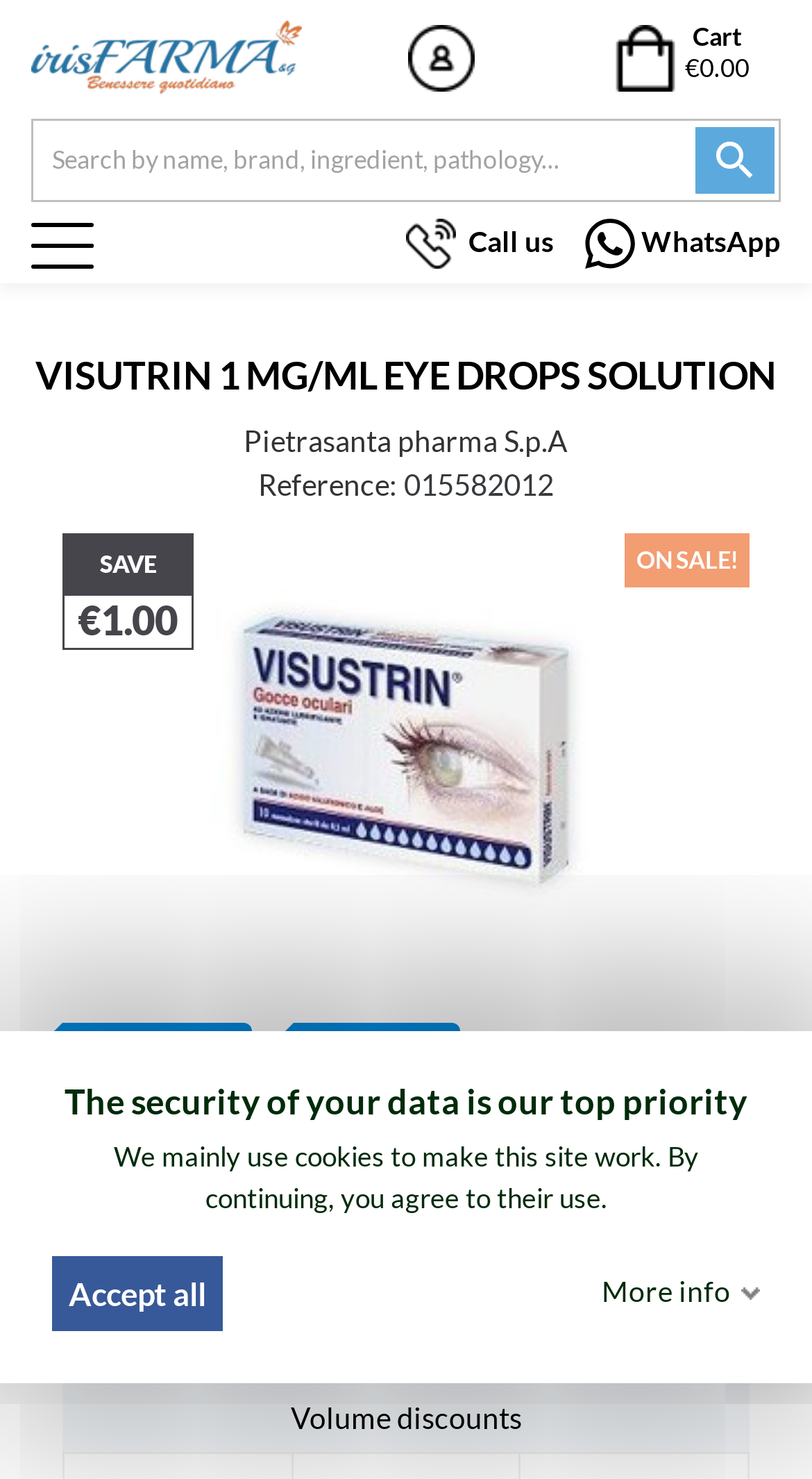Determine the bounding box coordinates of the target area to click to execute the following instruction: "View cart."

[0.754, 0.016, 0.923, 0.062]